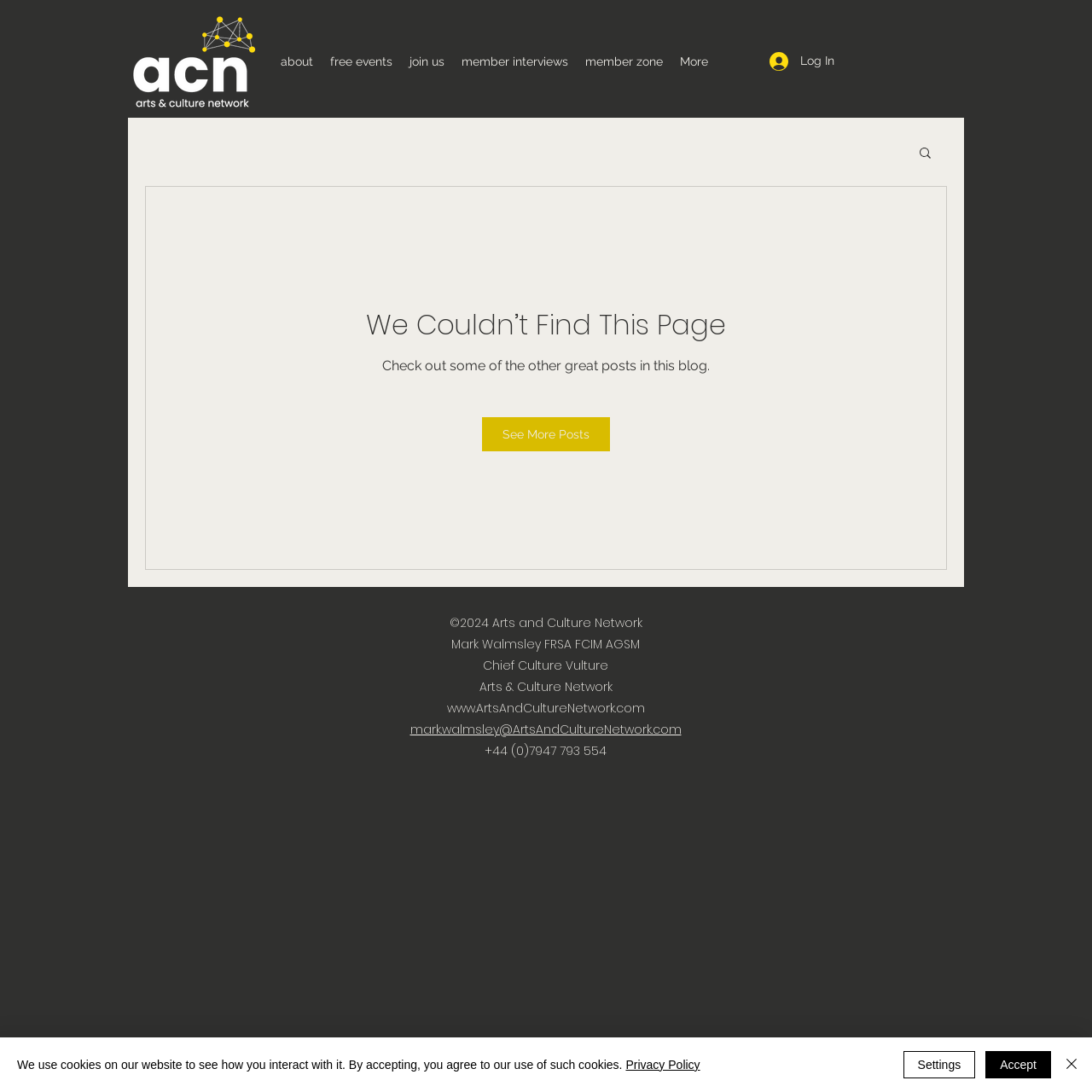From the image, can you give a detailed response to the question below:
What is the name of the author of this post?

I found the author's name by looking at the link with the text 'Mark Walmsley - Arts and Culture Network. Performing arts, visual arts, literary arts and GLAM' which is likely to be the title of the post, and the author's name is mentioned there.